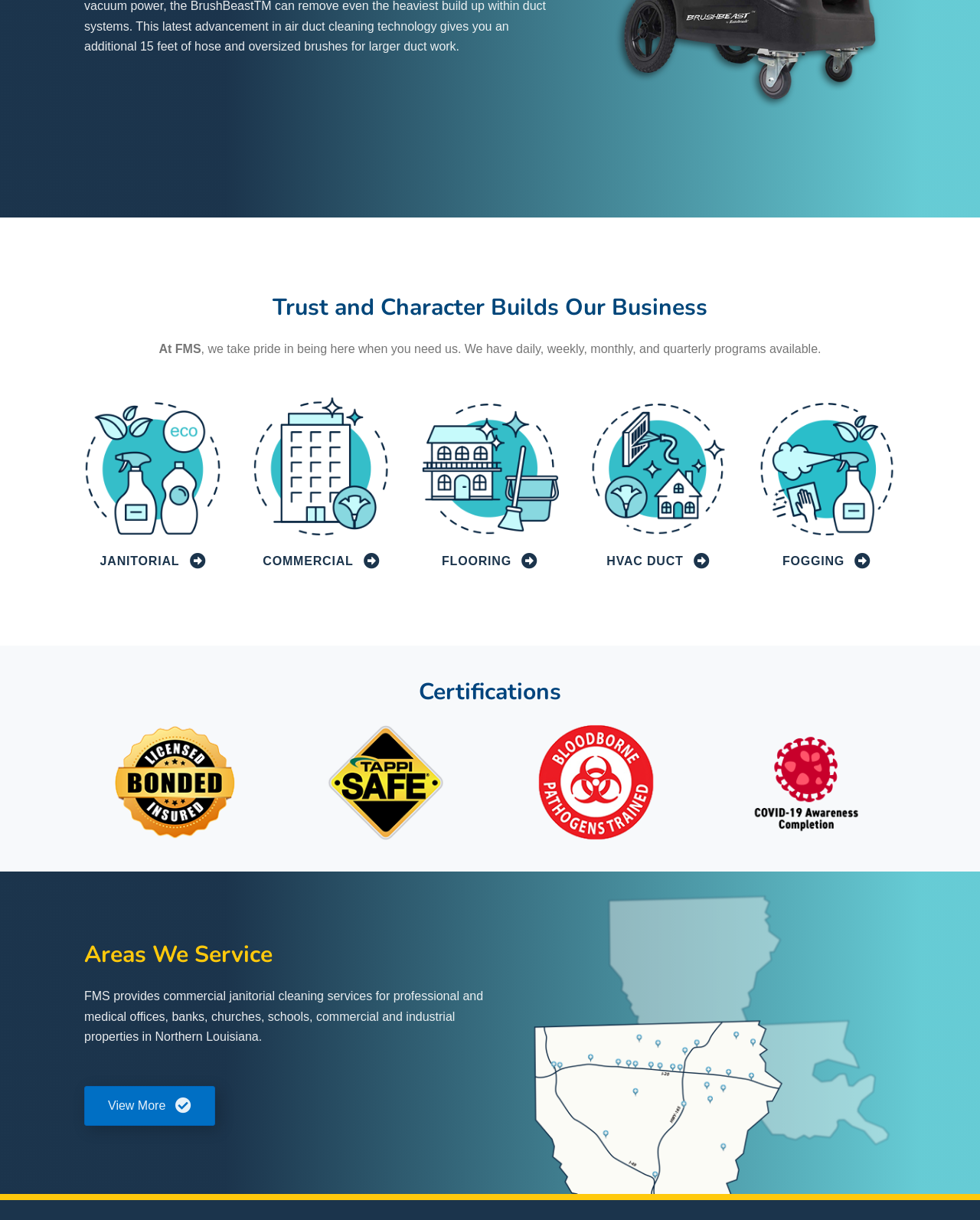Could you provide the bounding box coordinates for the portion of the screen to click to complete this instruction: "Click on FMS services"?

[0.086, 0.376, 0.227, 0.387]